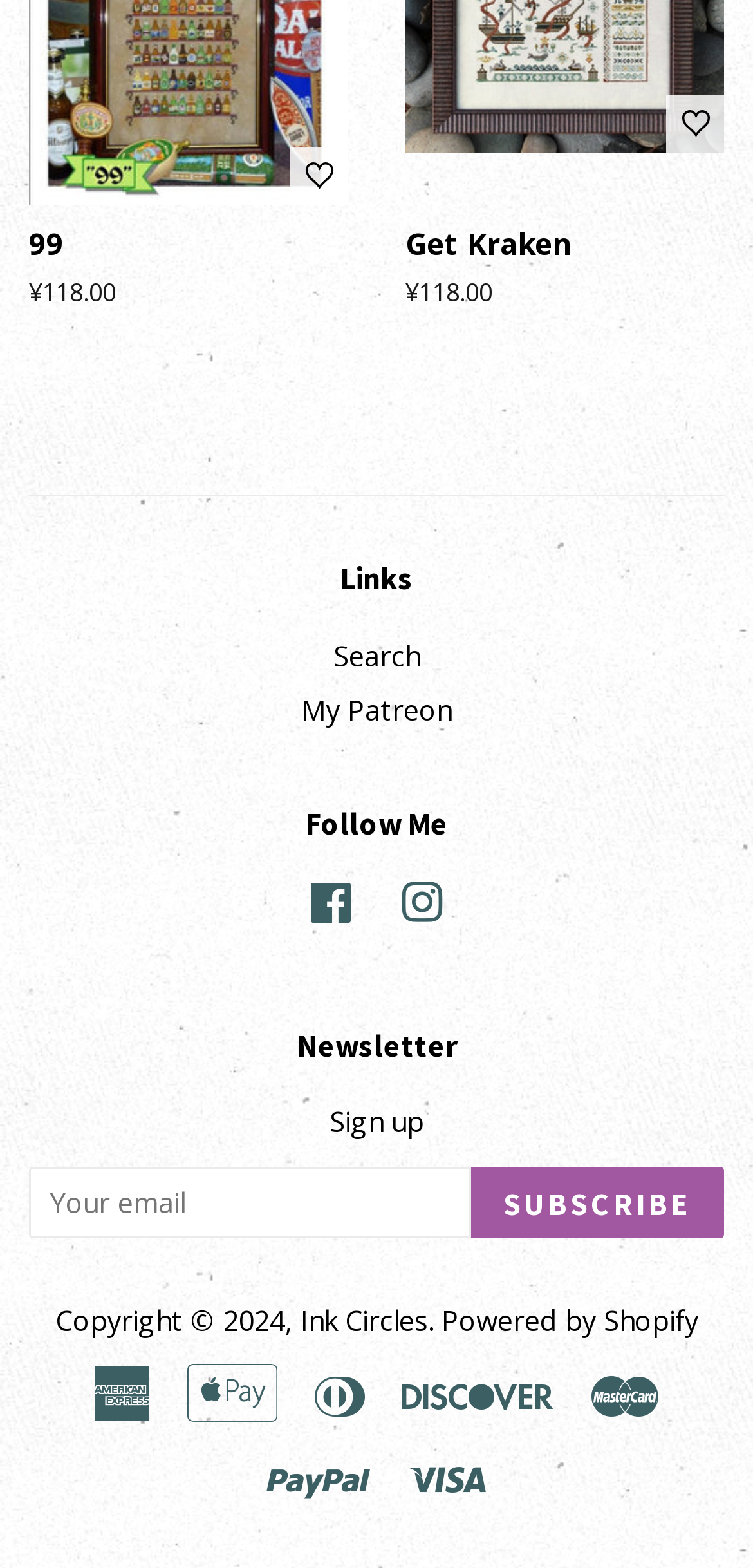Locate the bounding box coordinates of the area where you should click to accomplish the instruction: "Sign up".

[0.437, 0.704, 0.563, 0.727]